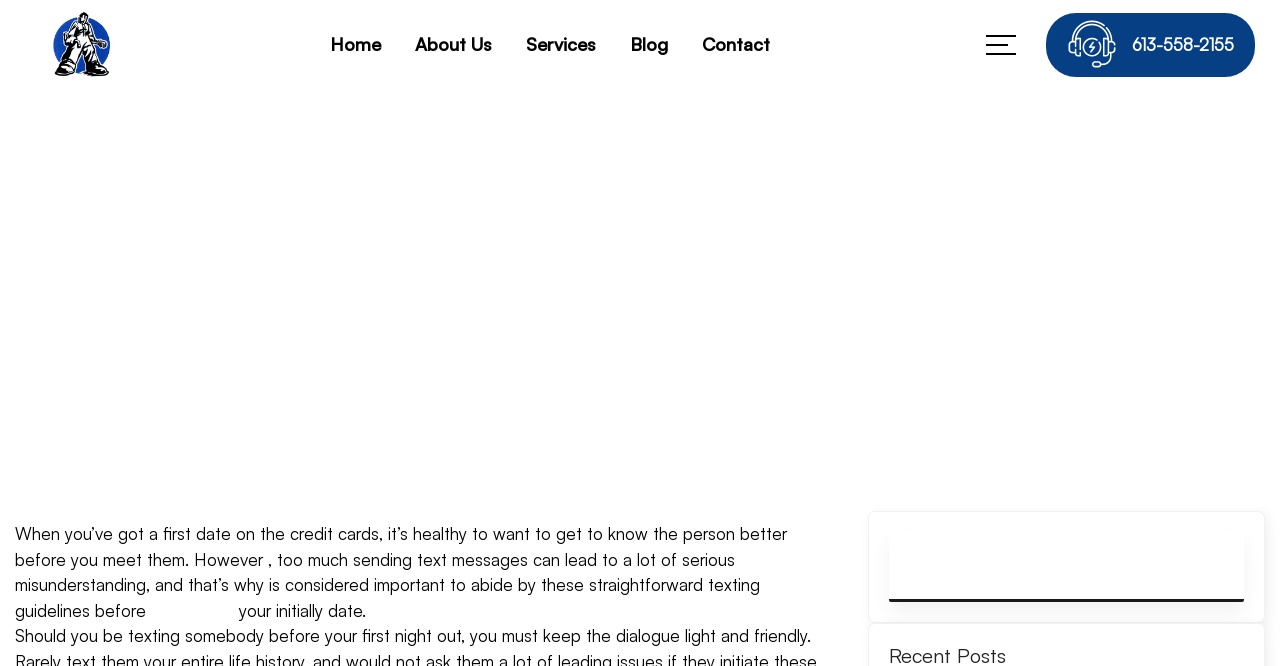Find the bounding box of the web element that fits this description: "About Us".

[0.32, 0.033, 0.388, 0.101]